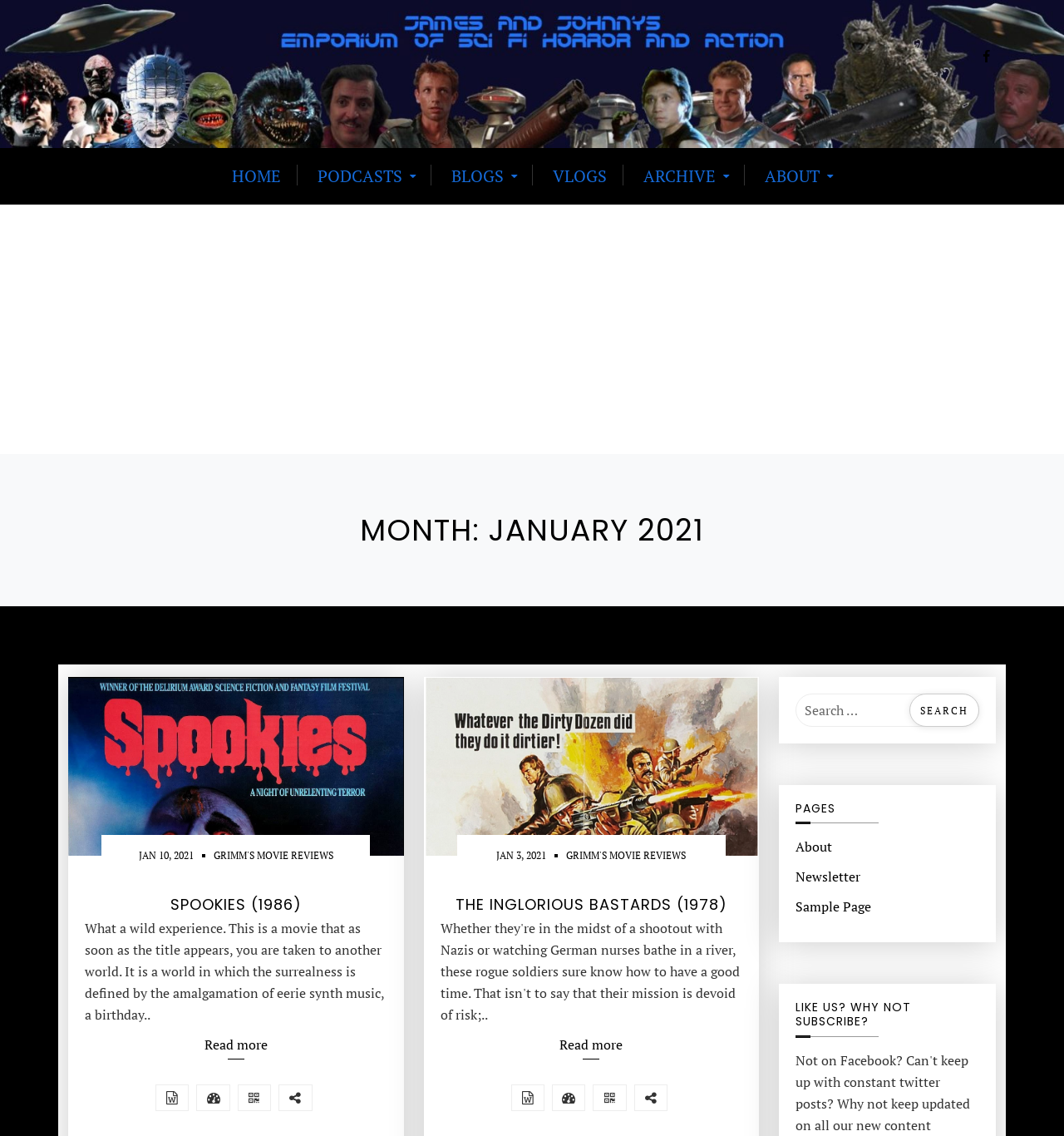Determine the bounding box coordinates of the clickable element to achieve the following action: 'Click on HOME'. Provide the coordinates as four float values between 0 and 1, formatted as [left, top, right, bottom].

[0.202, 0.131, 0.28, 0.179]